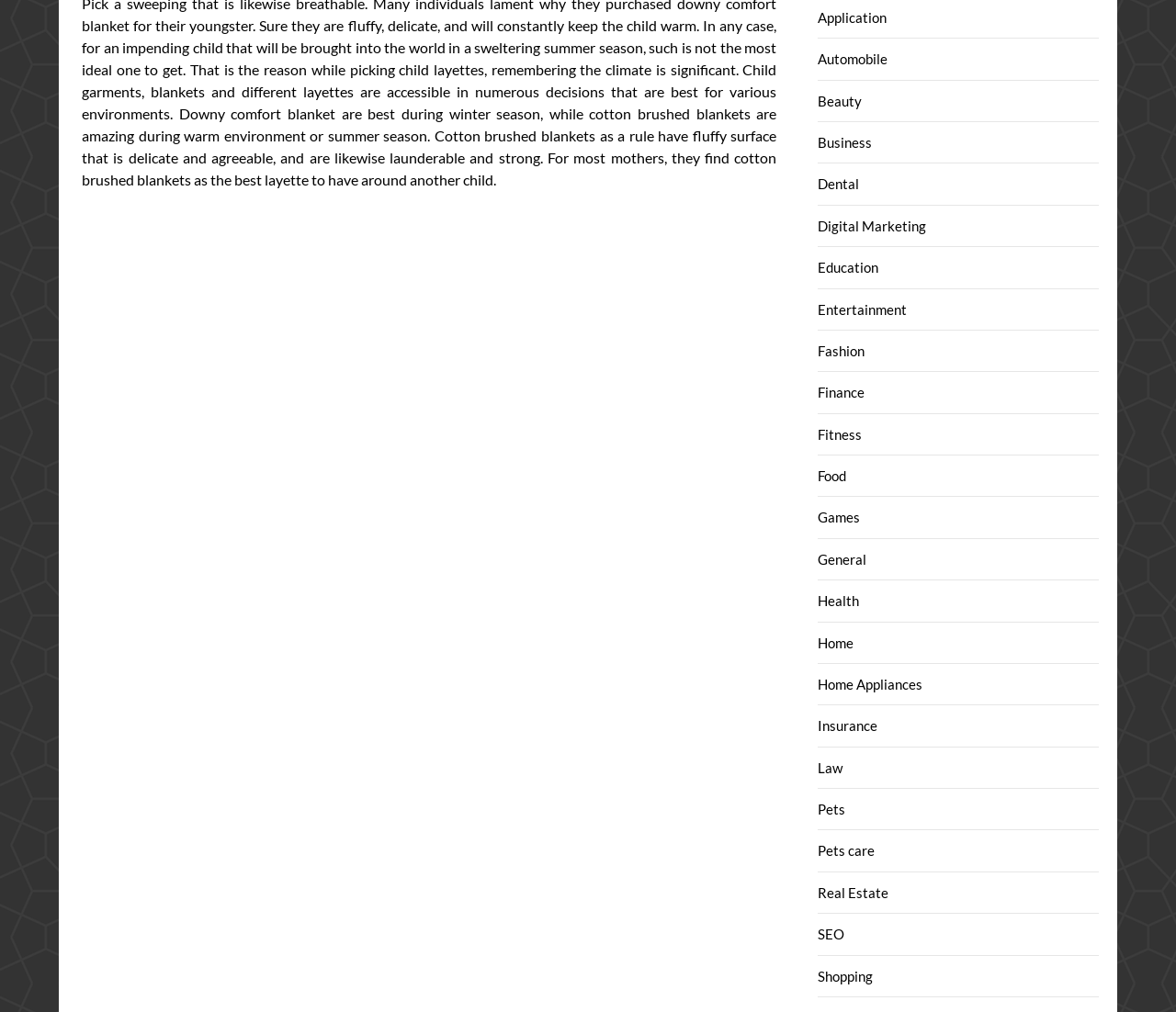Identify the bounding box coordinates of the region I need to click to complete this instruction: "Click on Application".

[0.696, 0.009, 0.754, 0.025]